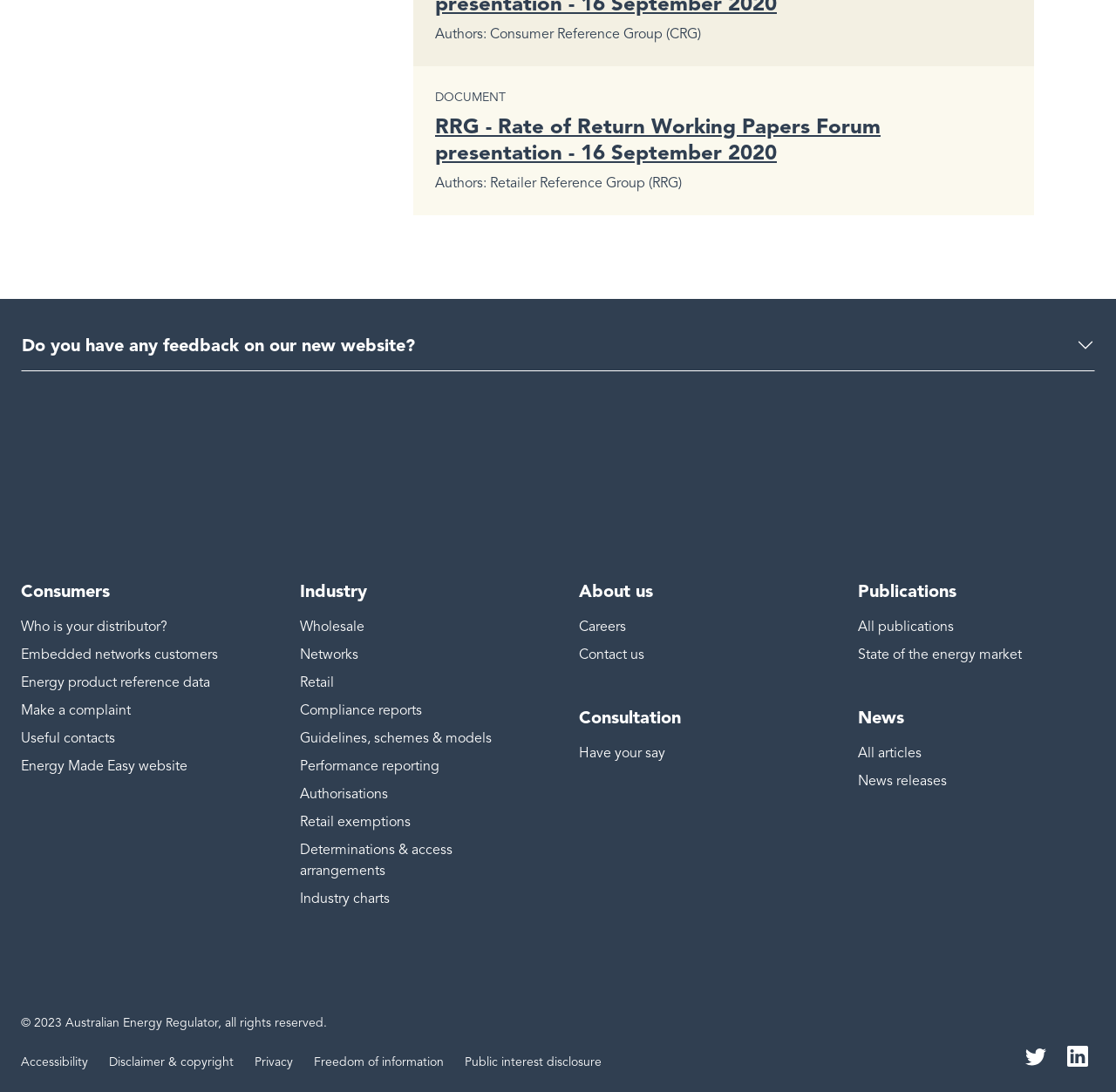Identify the bounding box coordinates necessary to click and complete the given instruction: "Click on the 'RRG - Rate of Return Working Papers Forum presentation - 16 September 2020' link".

[0.39, 0.104, 0.789, 0.151]